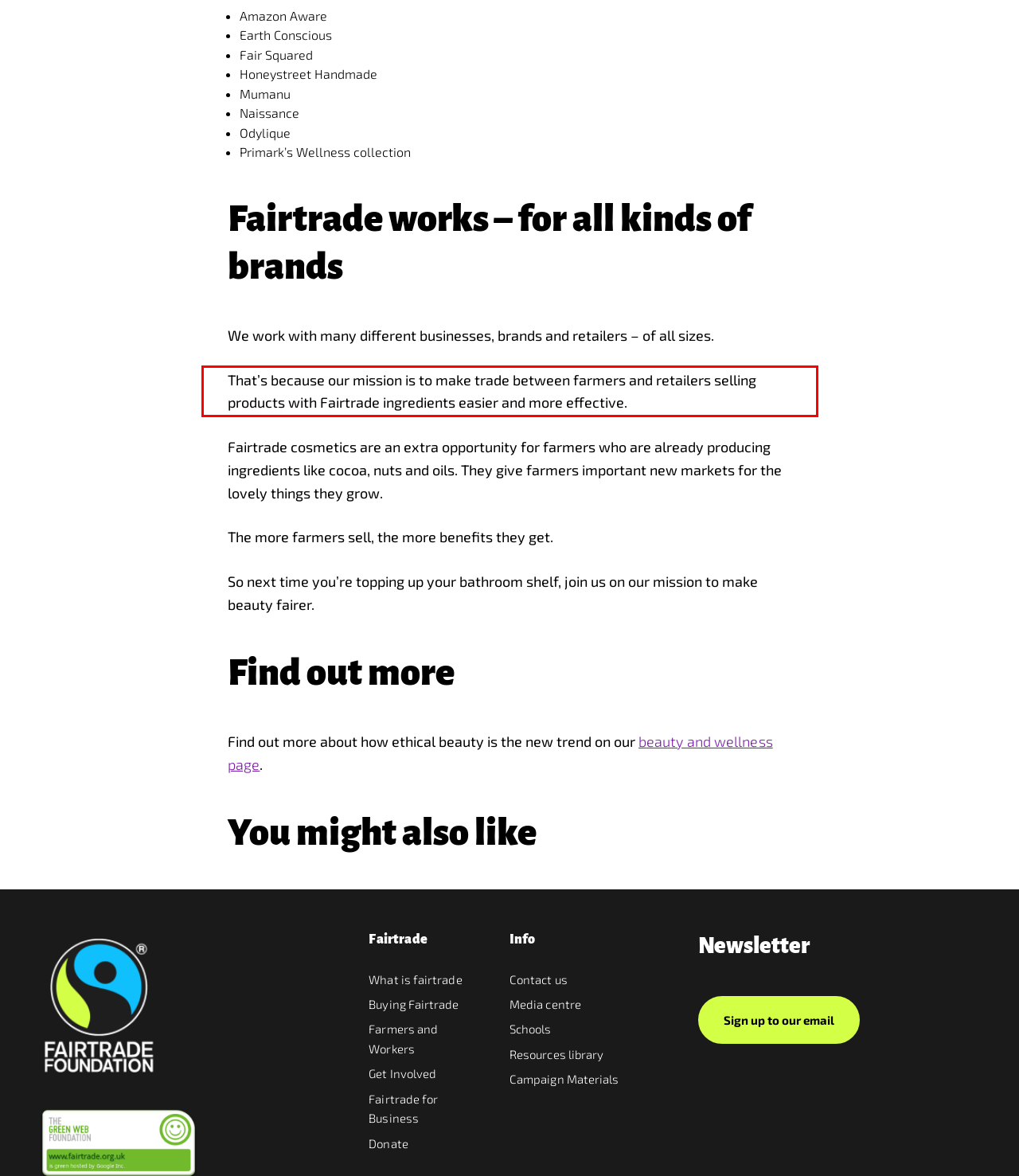You have a webpage screenshot with a red rectangle surrounding a UI element. Extract the text content from within this red bounding box.

That’s because our mission is to make trade between farmers and retailers selling products with Fairtrade ingredients easier and more effective.